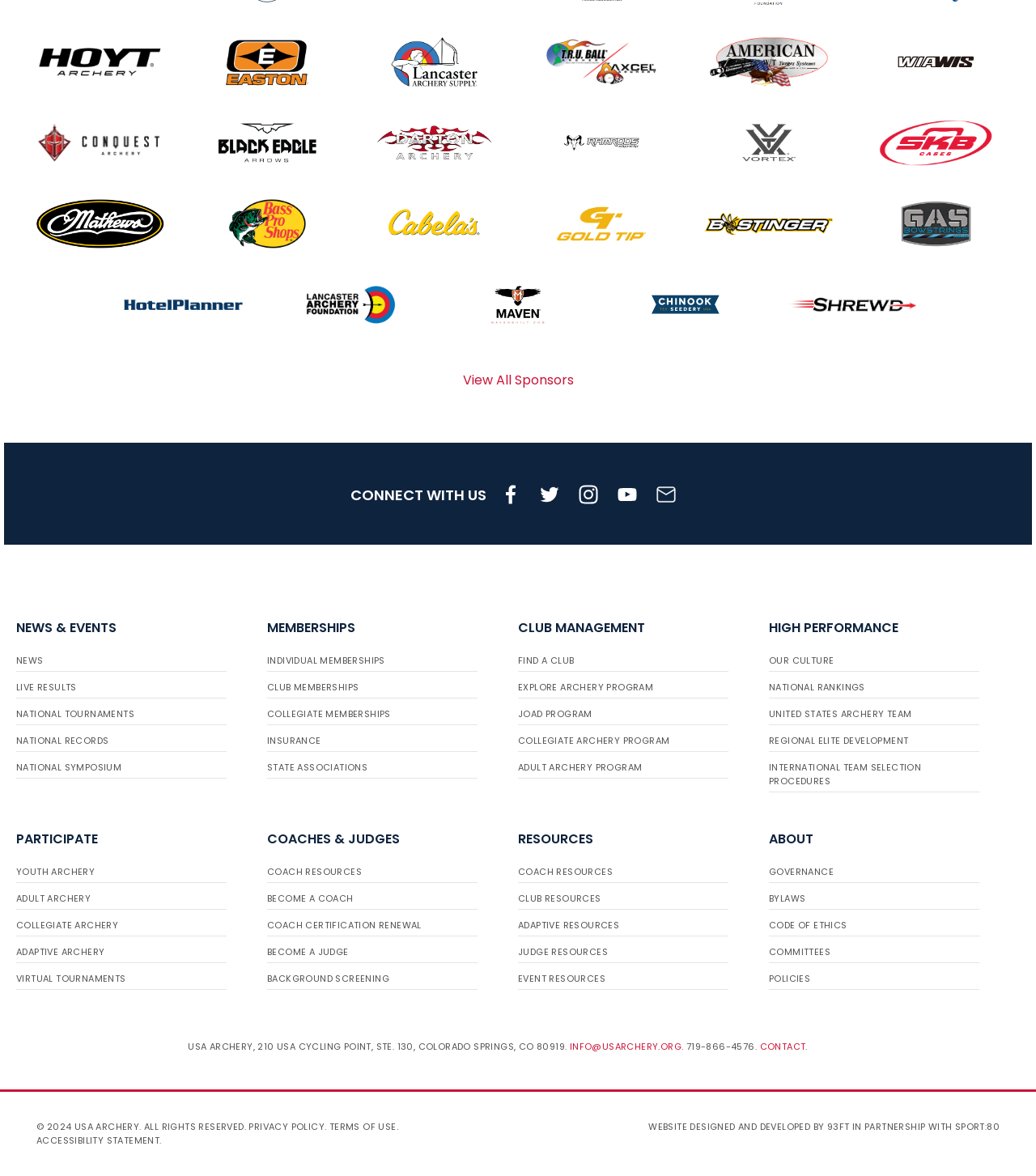Provide a one-word or short-phrase response to the question:
What type of events are listed under 'NEWS & EVENTS'?

Archery events